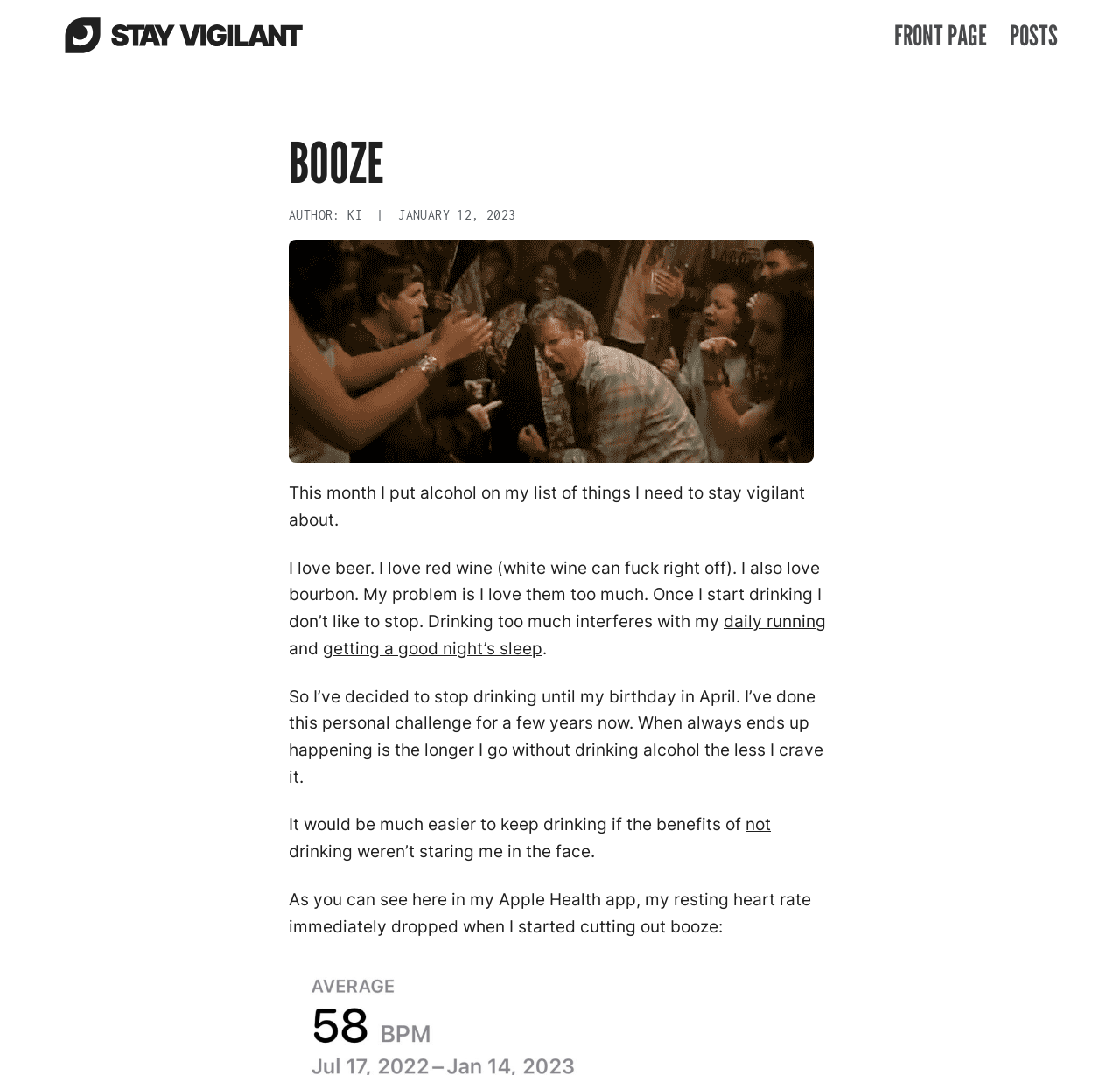Answer the question below with a single word or a brief phrase: 
What is the date of the post?

JANUARY 12, 2023